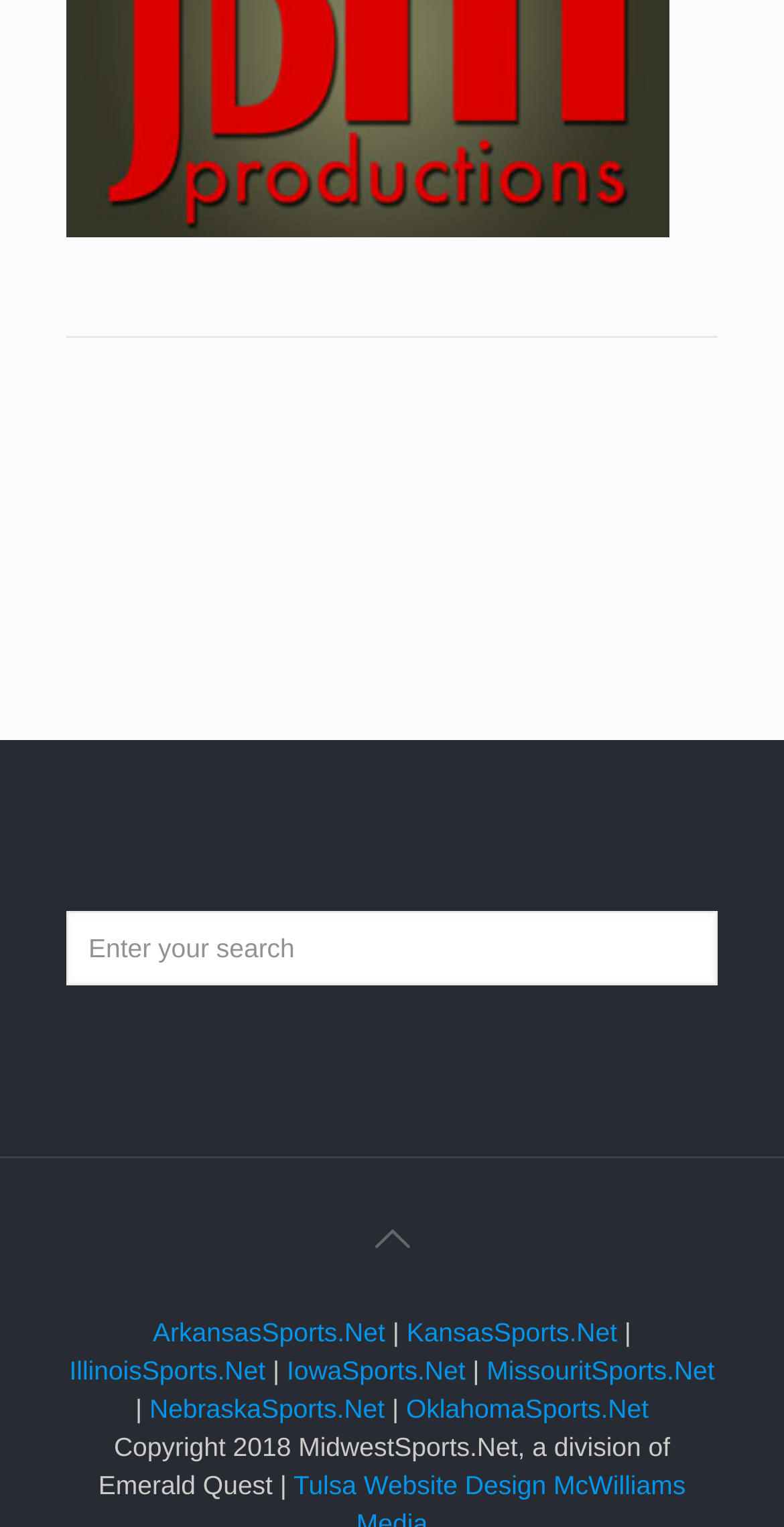Identify the bounding box coordinates of the clickable region required to complete the instruction: "search for something". The coordinates should be given as four float numbers within the range of 0 and 1, i.e., [left, top, right, bottom].

[0.085, 0.596, 0.915, 0.645]